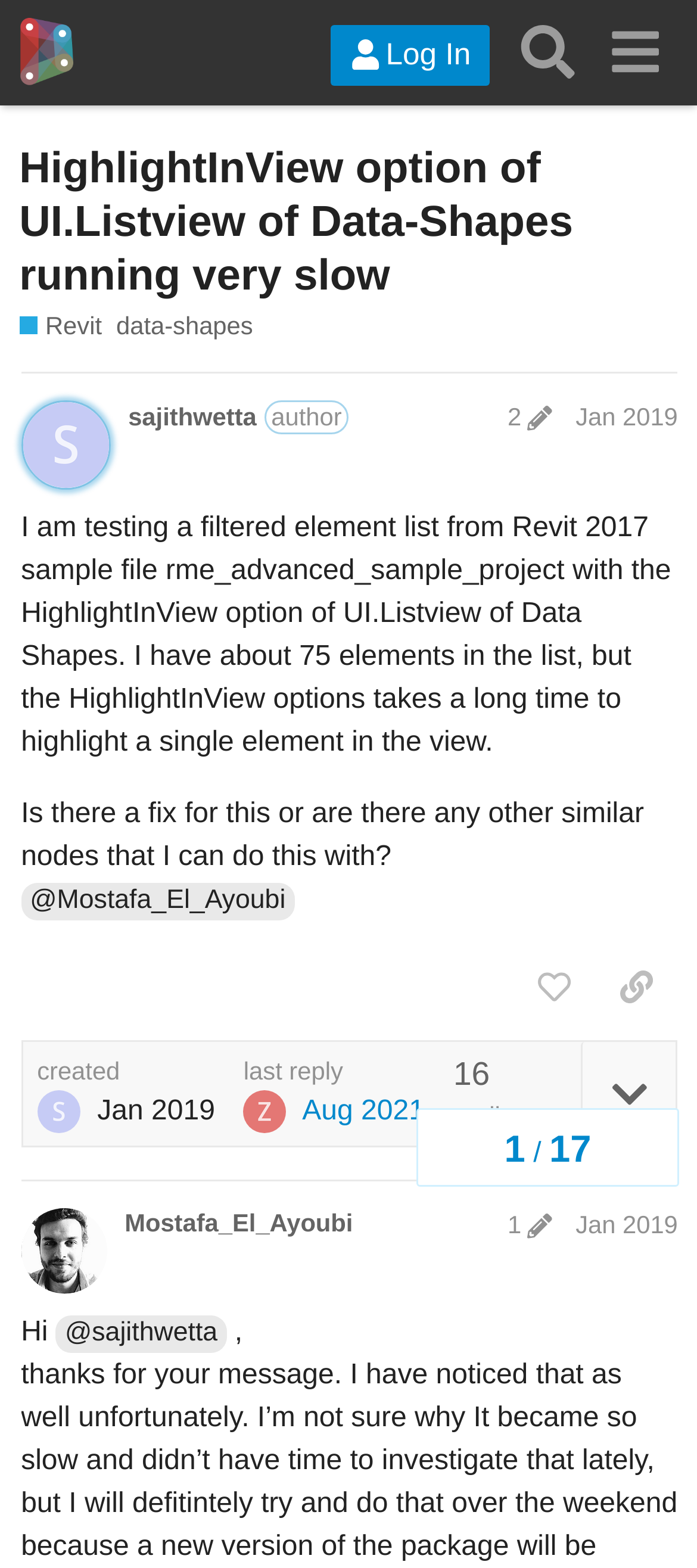Determine the bounding box coordinates of the UI element that matches the following description: "title="like this post"". The coordinates should be four float numbers between 0 and 1 in the format [left, top, right, bottom].

[0.736, 0.607, 0.854, 0.652]